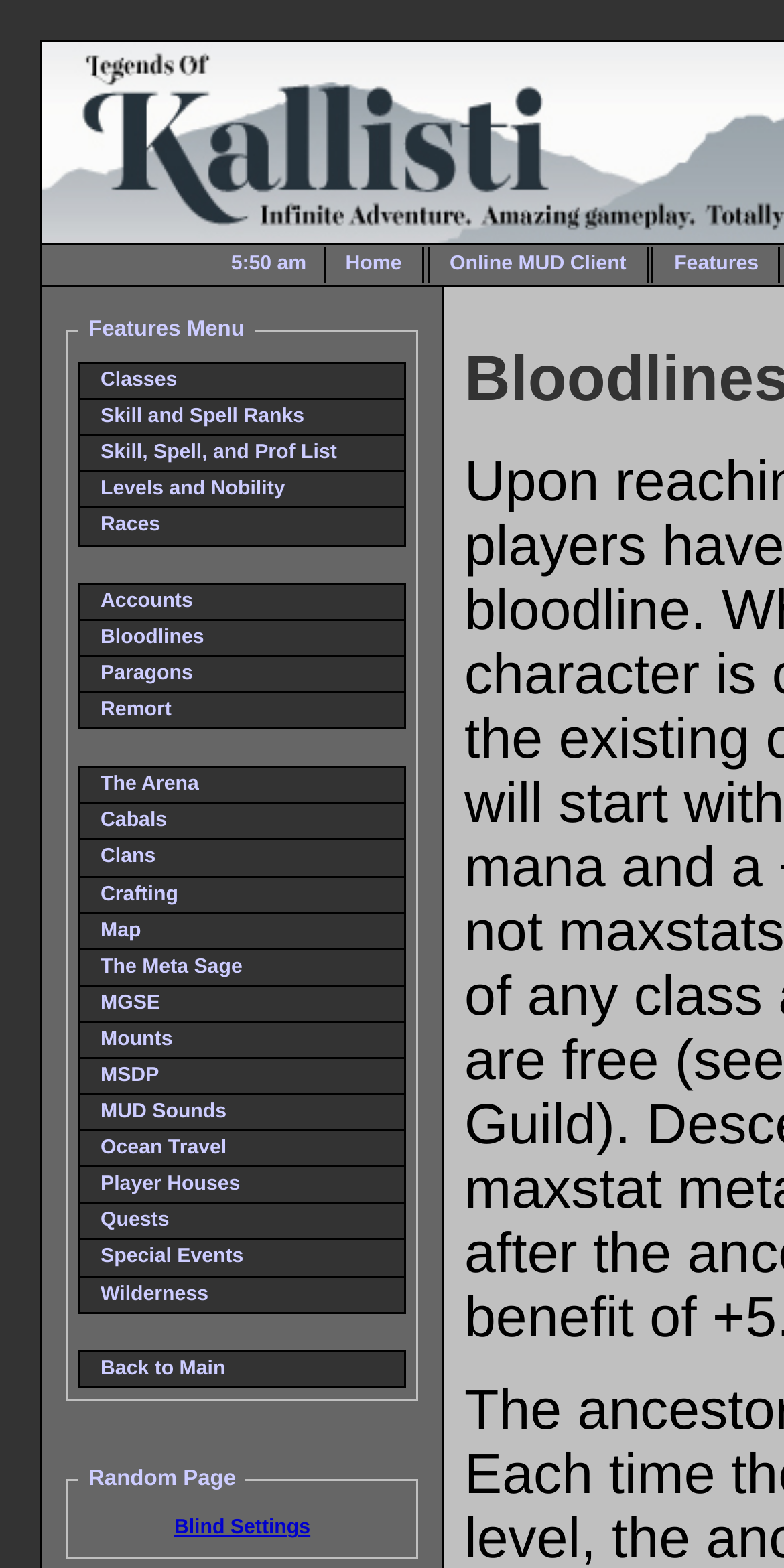How many links are in the 'Features Menu'?
Answer the question with just one word or phrase using the image.

21